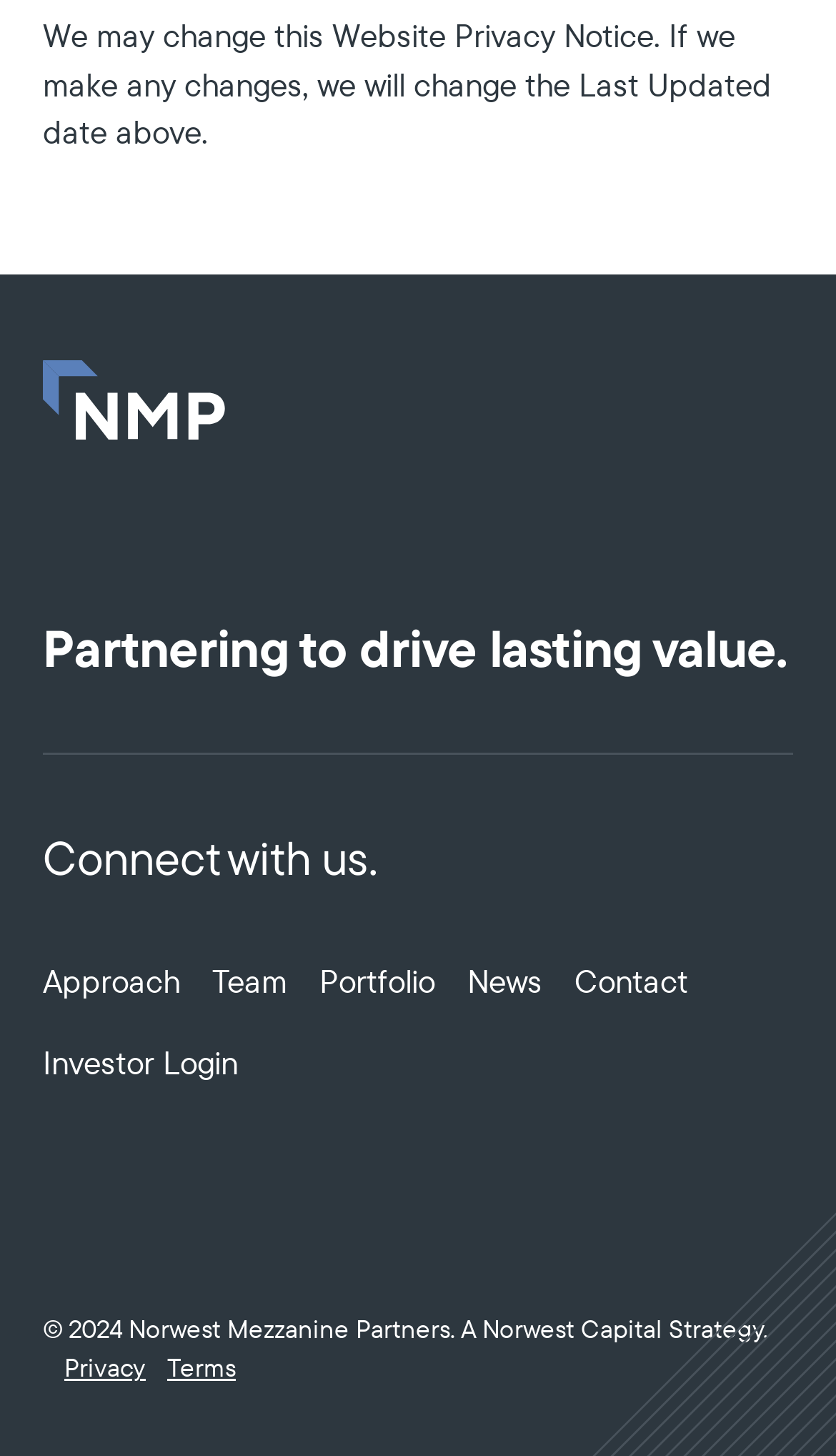Based on the visual content of the image, answer the question thoroughly: What is the purpose of the 'Connect with us' link?

The 'Connect with us' link is likely to be a way for users to get in touch with the company, possibly through social media or a contact form. This link is placed prominently on the page, suggesting that the company wants to encourage users to reach out to them.